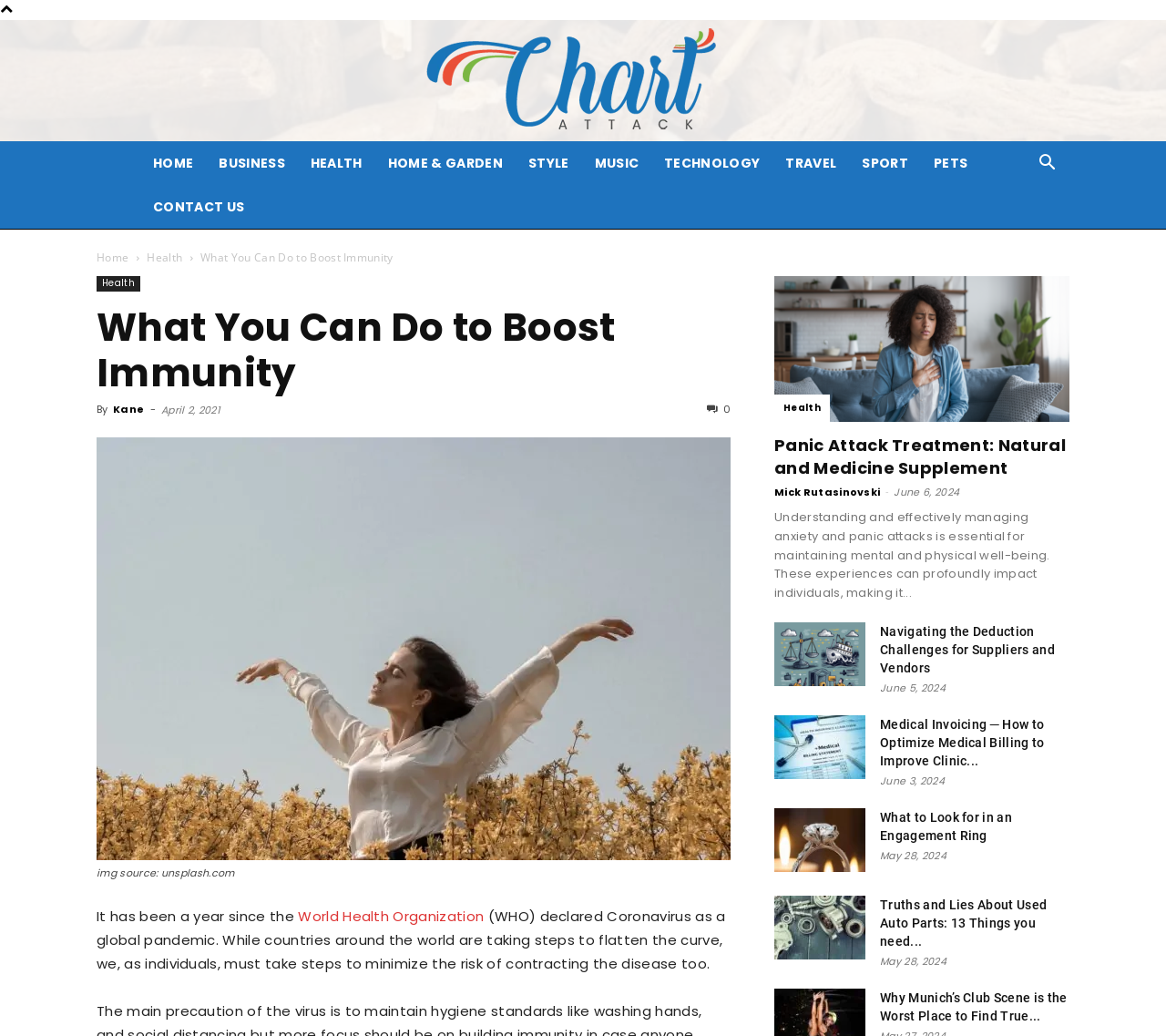Identify the bounding box of the UI component described as: "Jennifer Turner".

None